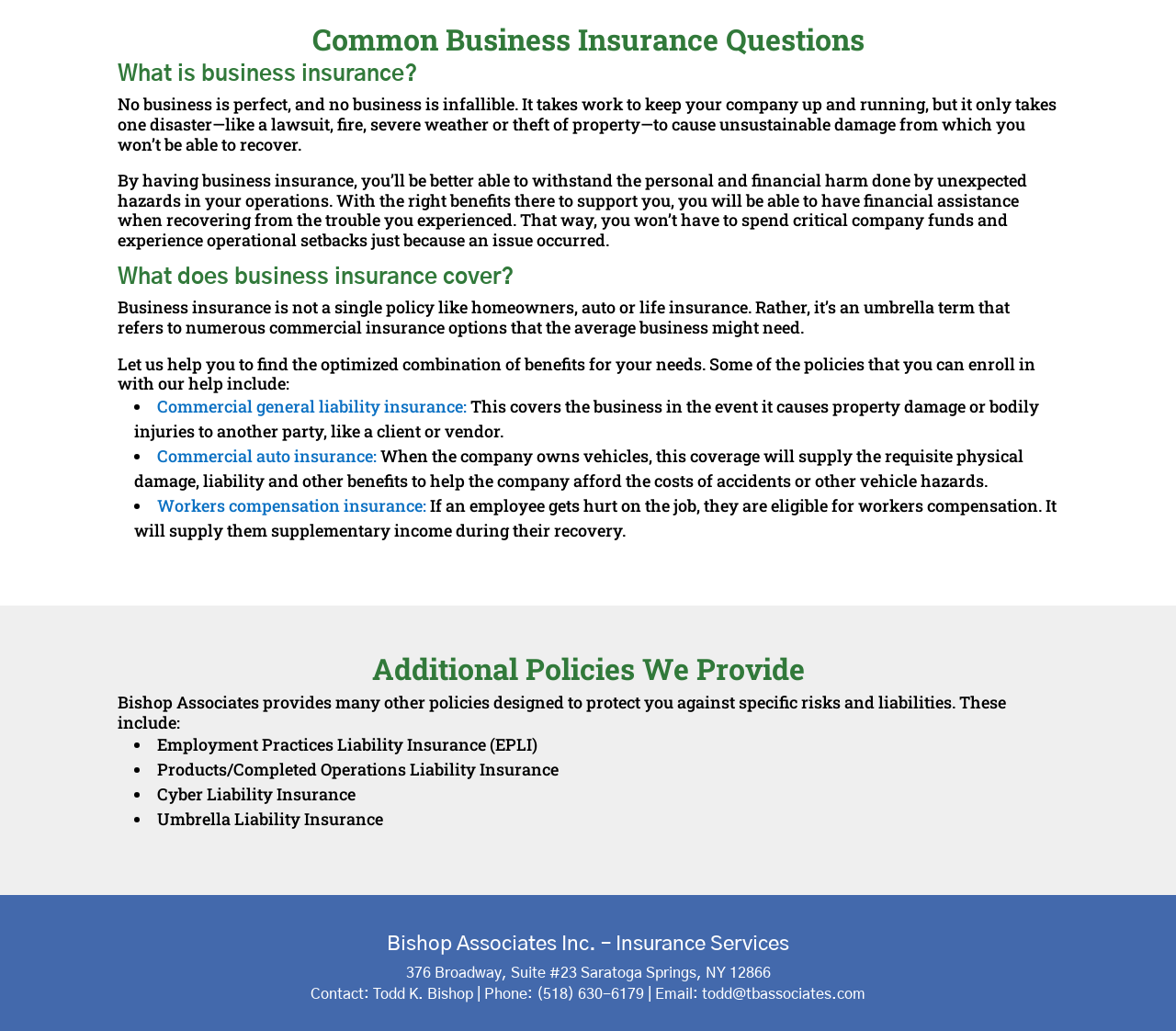What is the purpose of business insurance? Based on the image, give a response in one word or a short phrase.

To withstand unexpected hazards